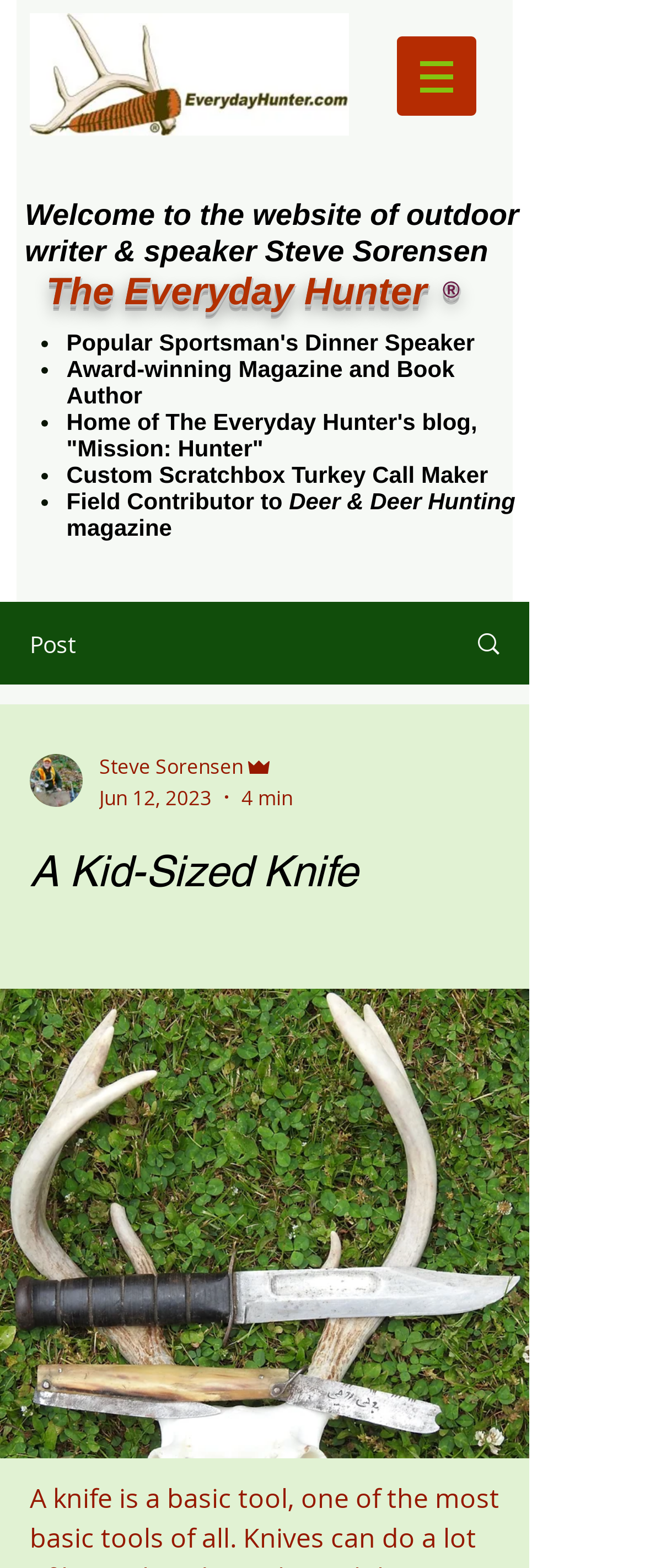Bounding box coordinates are specified in the format (top-left x, top-left y, bottom-right x, bottom-right y). All values are floating point numbers bounded between 0 and 1. Please provide the bounding box coordinate of the region this sentence describes: Search

[0.695, 0.385, 0.818, 0.436]